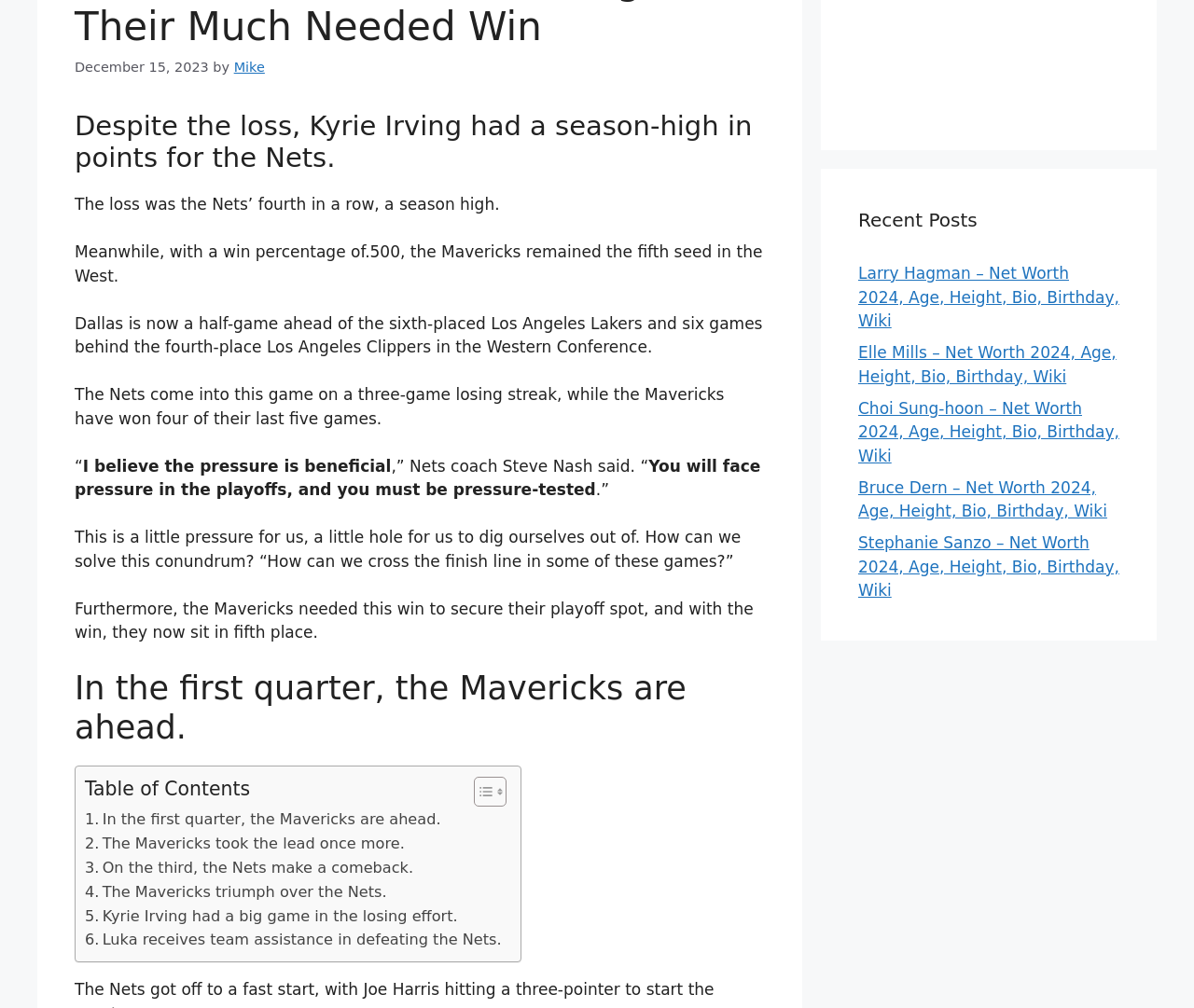Extract the bounding box of the UI element described as: "Toggle".

[0.385, 0.77, 0.42, 0.801]